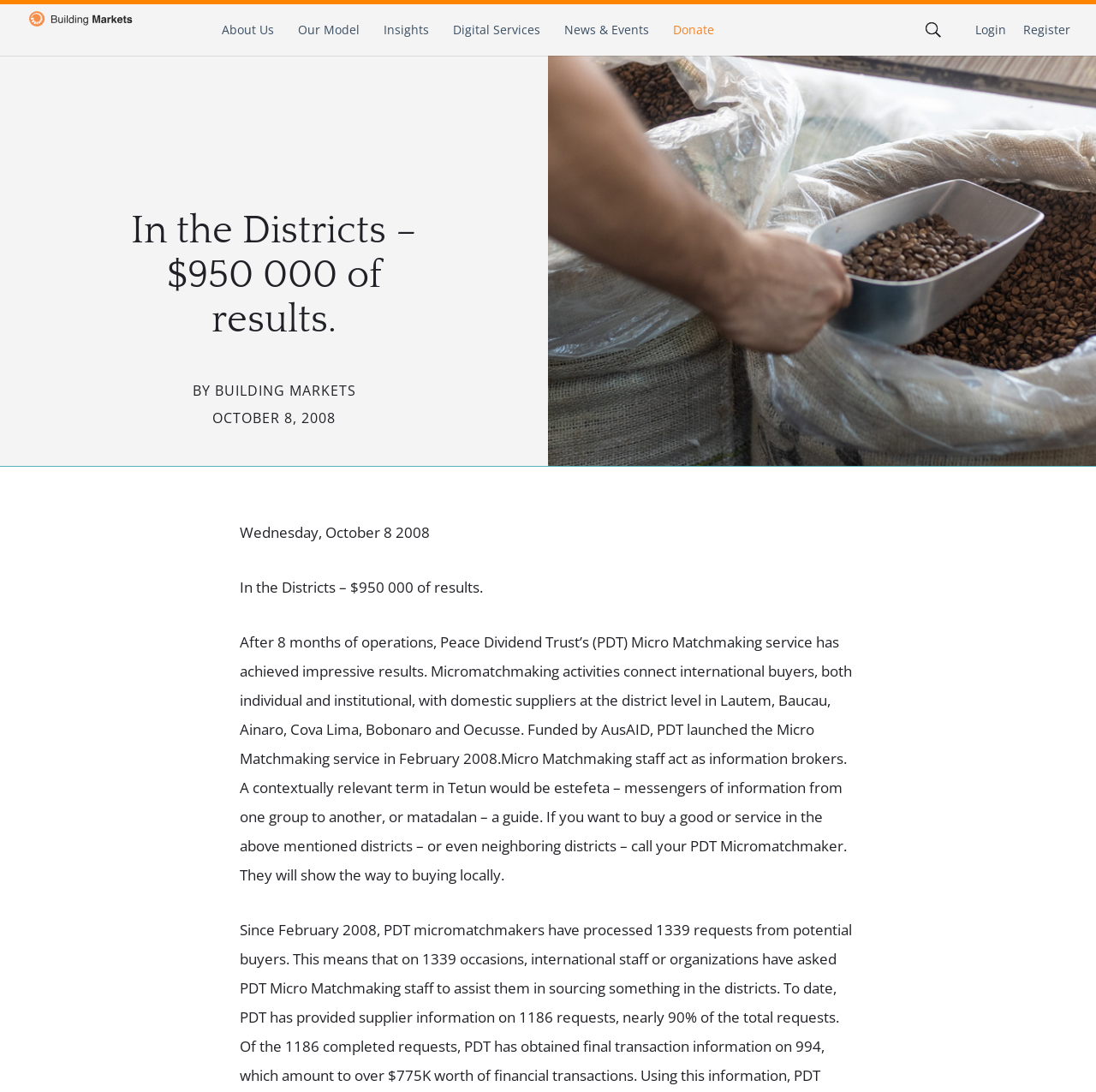Specify the bounding box coordinates of the area that needs to be clicked to achieve the following instruction: "login to the system".

[0.89, 0.02, 0.918, 0.035]